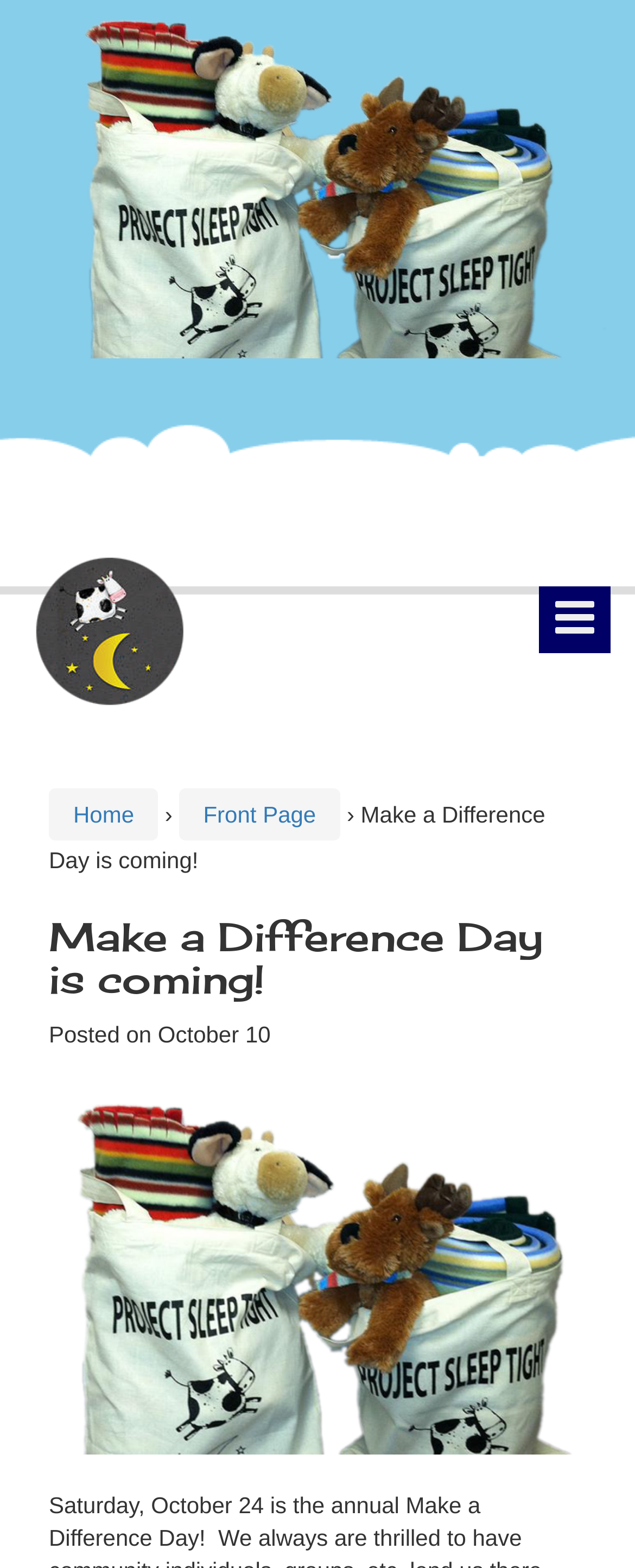Determine the bounding box for the UI element as described: "title="Project Sleep Tight USA"". The coordinates should be represented as four float numbers between 0 and 1, formatted as [left, top, right, bottom].

[0.038, 0.105, 0.962, 0.121]